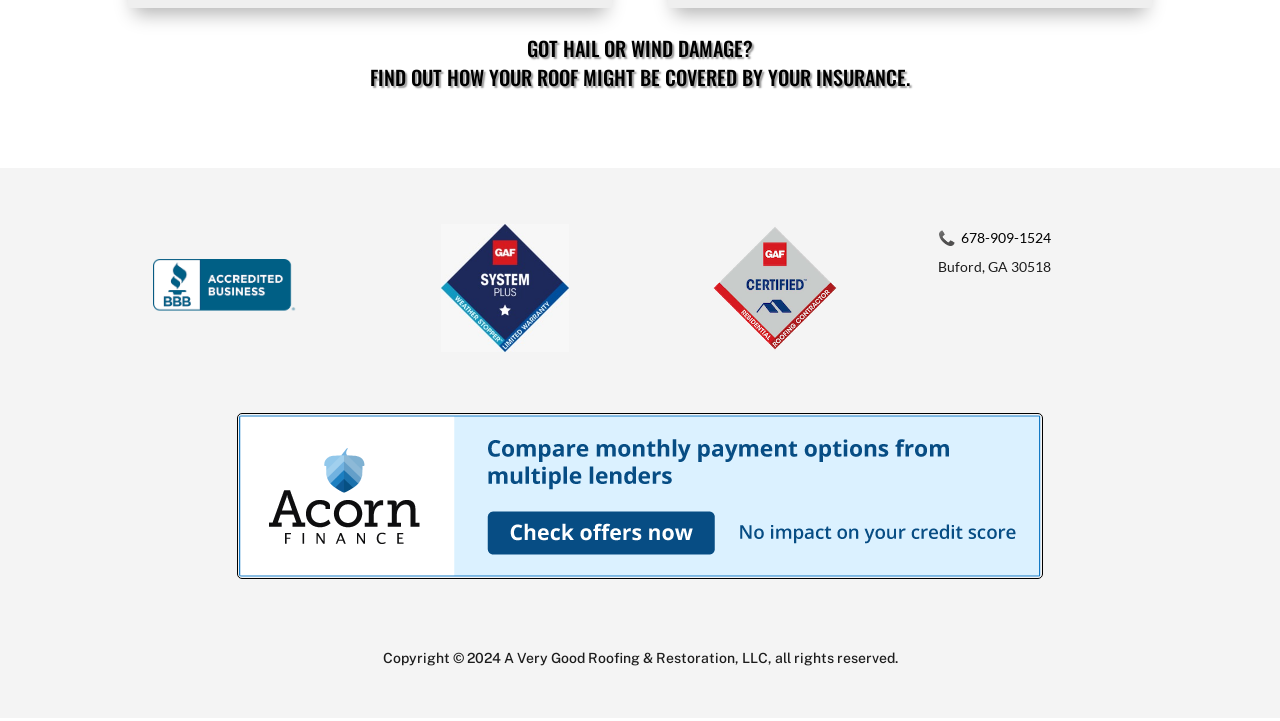What is the purpose of the webpage?
Give a single word or phrase answer based on the content of the image.

To help with hail or wind damage to roofs